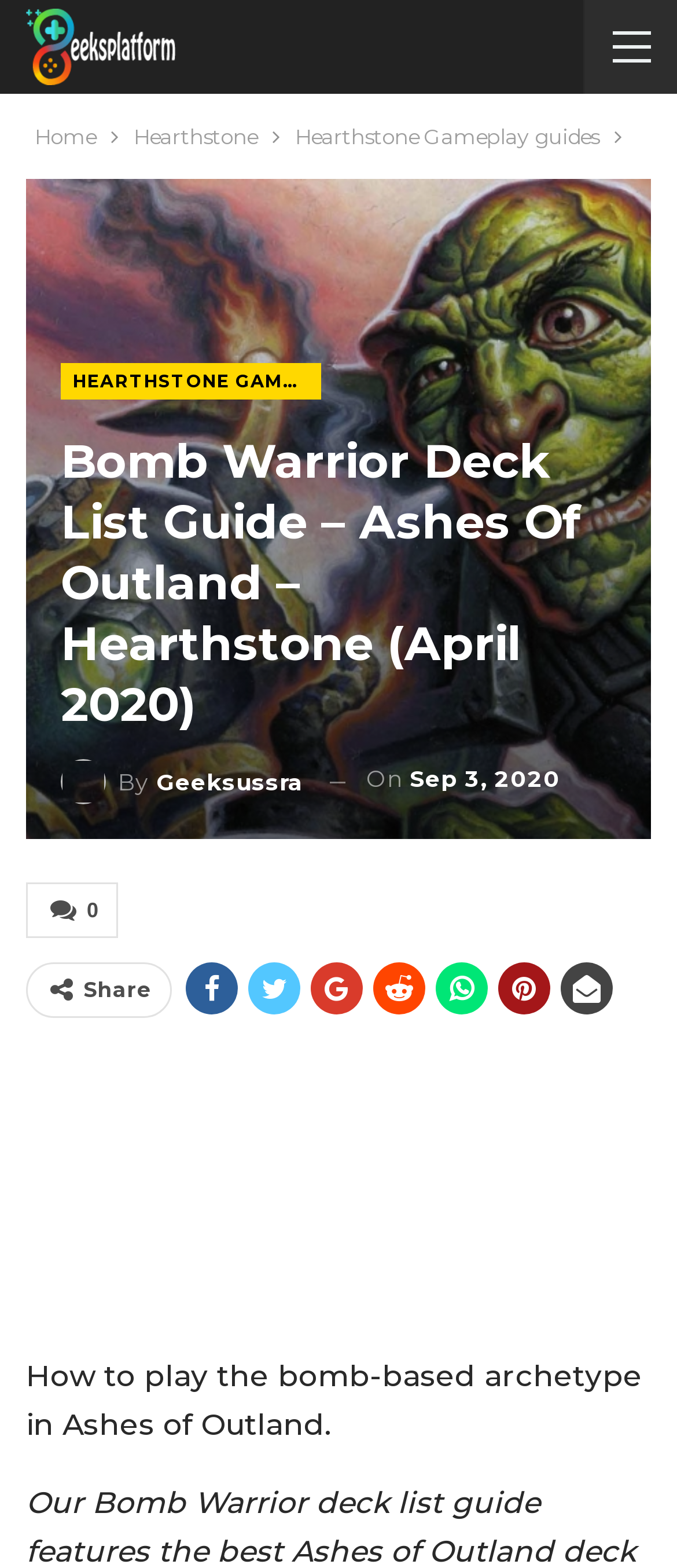Provide the bounding box coordinates for the UI element that is described as: "Hearthstone Gameplay guides".

[0.09, 0.231, 0.474, 0.255]